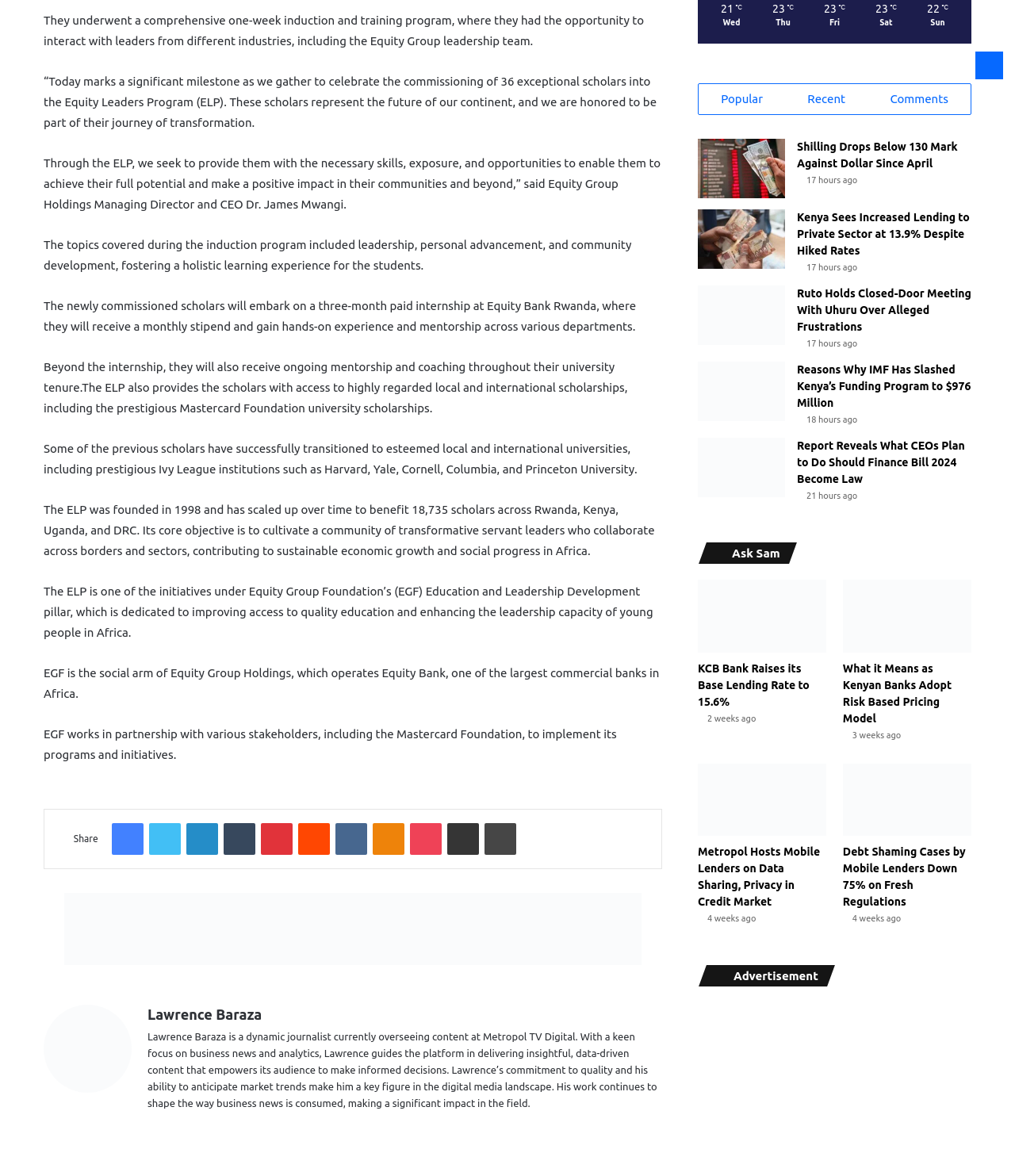Identify the bounding box of the UI element described as follows: "Back to top button". Provide the coordinates as four float numbers in the range of 0 to 1 [left, top, right, bottom].

[0.961, 0.044, 0.988, 0.067]